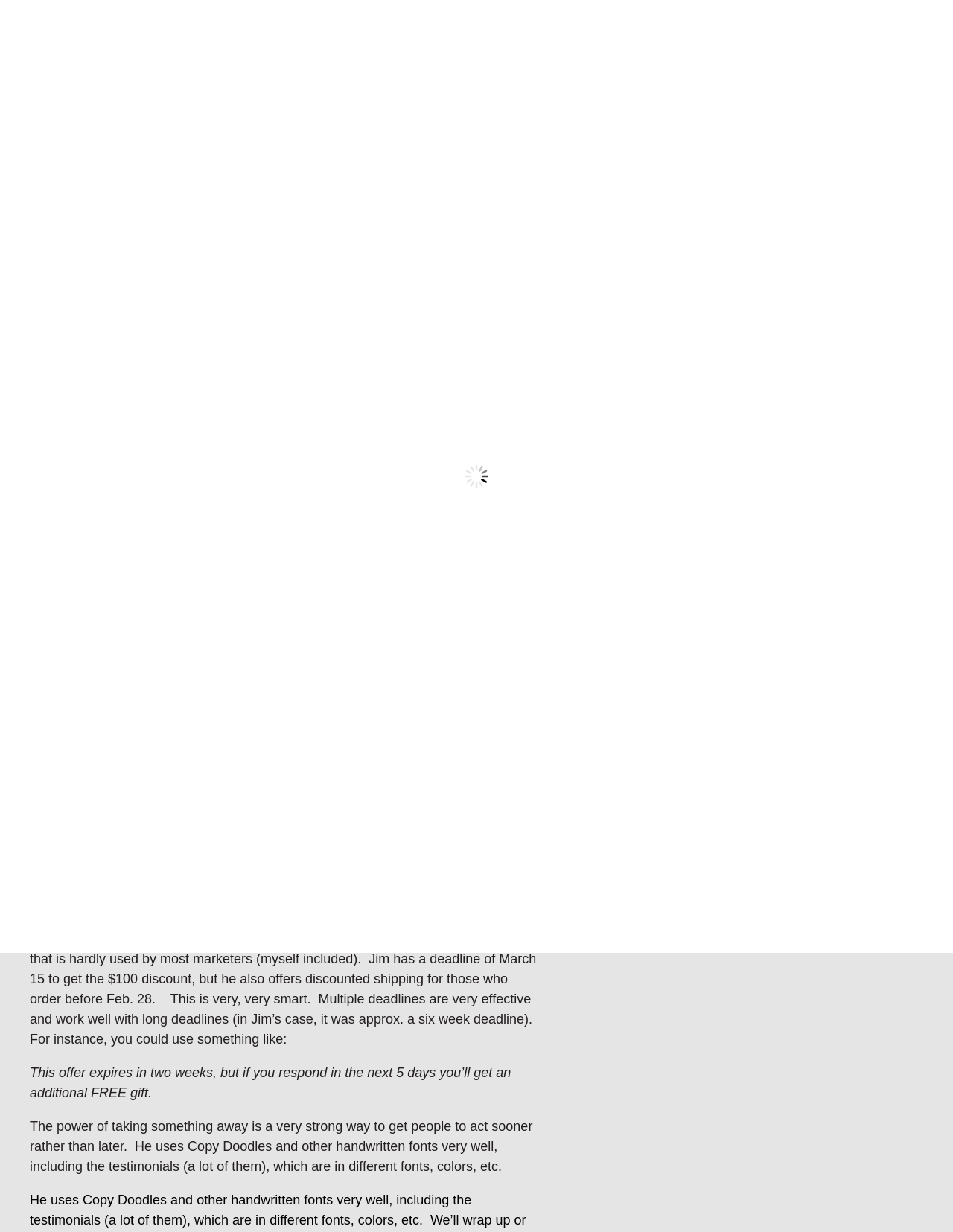Please indicate the bounding box coordinates for the clickable area to complete the following task: "Download the letter from Jim Leuty". The coordinates should be specified as four float numbers between 0 and 1, i.e., [left, top, right, bottom].

[0.407, 0.326, 0.471, 0.338]